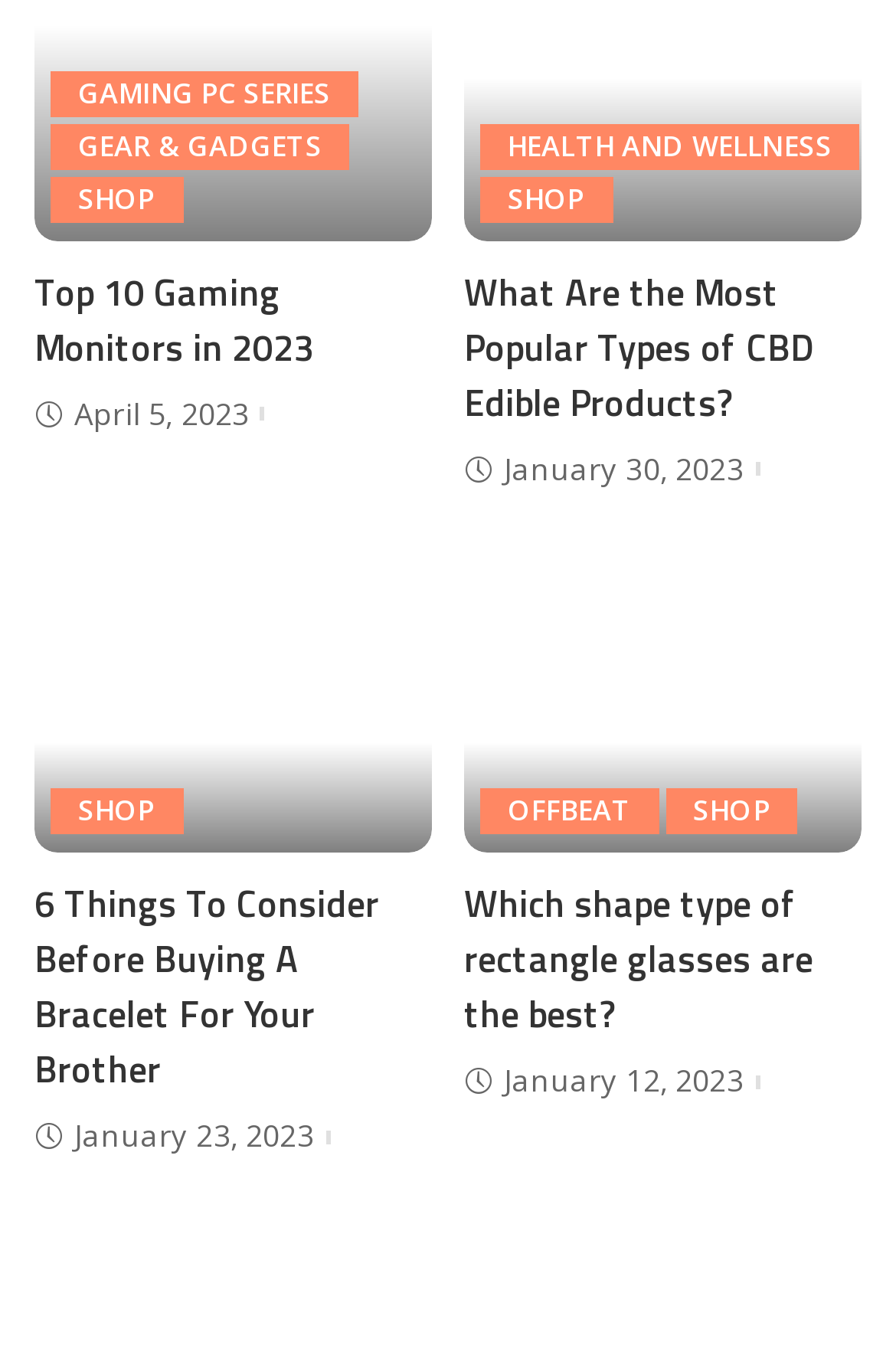Find the bounding box coordinates of the area that needs to be clicked in order to achieve the following instruction: "Check out man in rectangle glasses". The coordinates should be specified as four float numbers between 0 and 1, i.e., [left, top, right, bottom].

[0.518, 0.406, 0.962, 0.625]